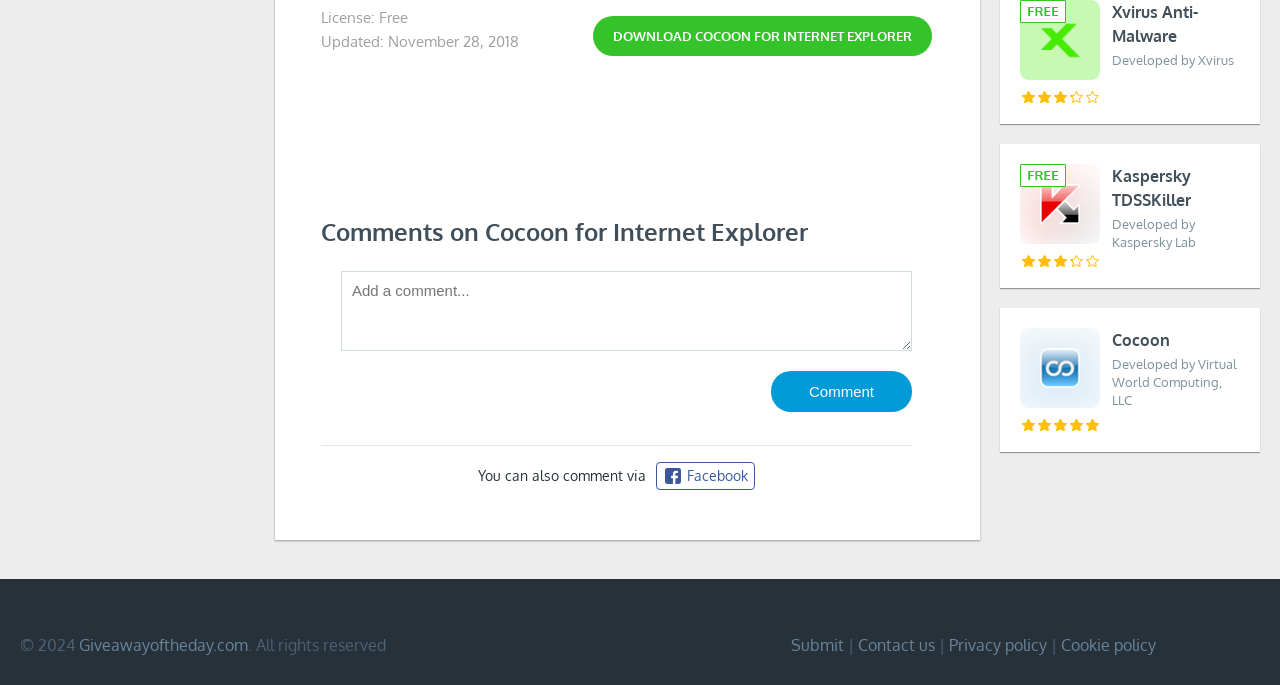Use a single word or phrase to answer the question: 
What is the alternative way to comment mentioned on the webpage?

Facebook